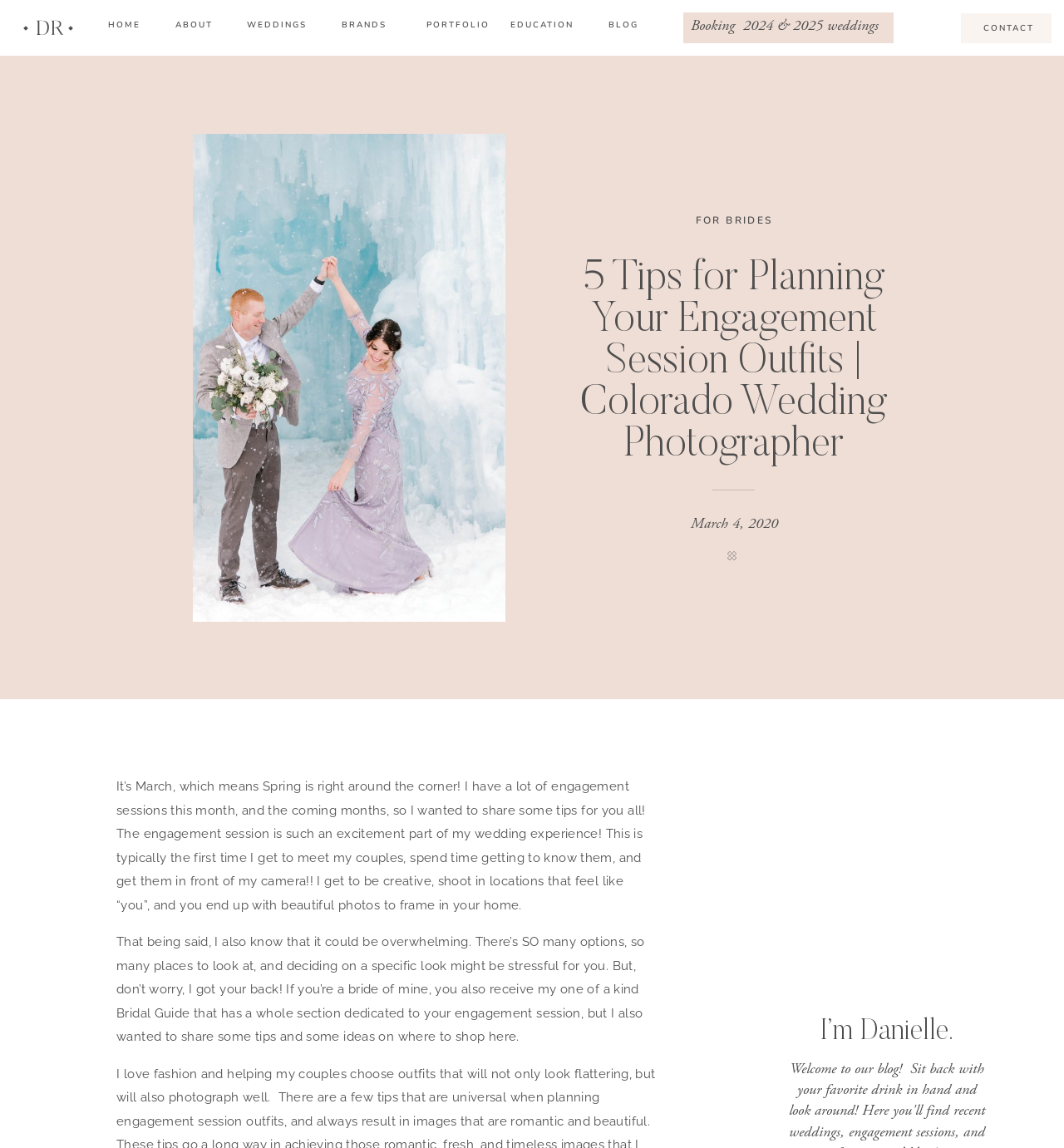Specify the bounding box coordinates of the region I need to click to perform the following instruction: "Click on the 'HOME' link". The coordinates must be four float numbers in the range of 0 to 1, i.e., [left, top, right, bottom].

[0.102, 0.017, 0.132, 0.027]